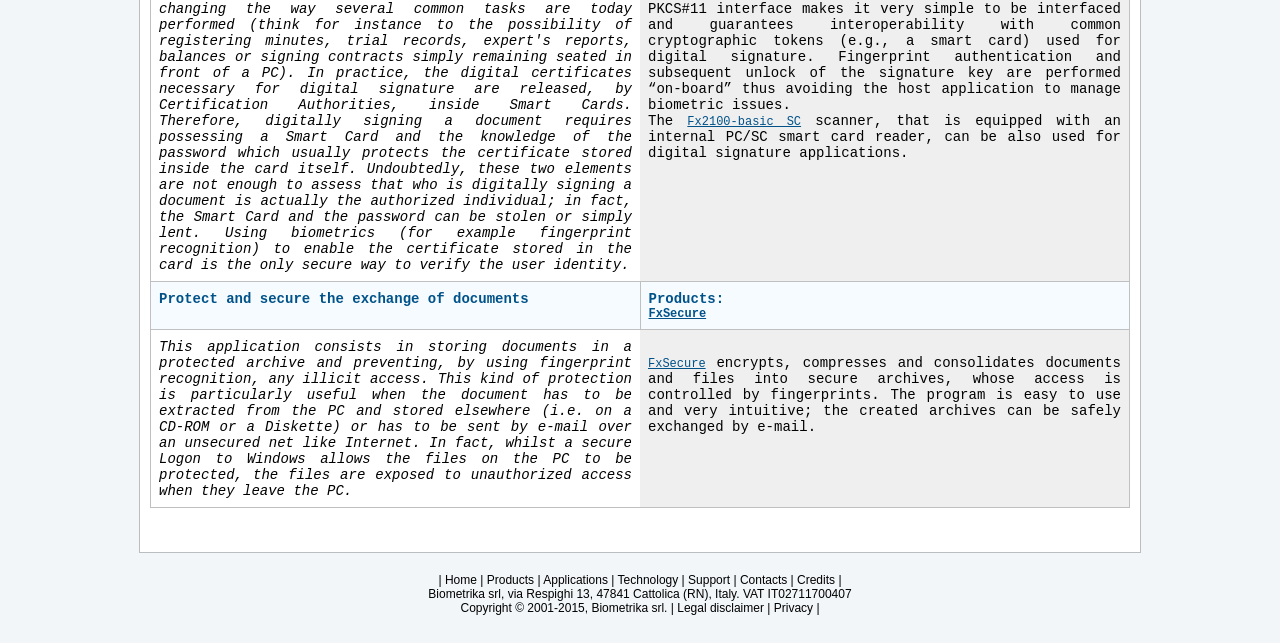How many navigation links are at the bottom of the page?
From the details in the image, answer the question comprehensively.

There are 7 navigation links at the bottom of the page, including Home, Products, Applications, Technology, Support, Contacts, and Credits.